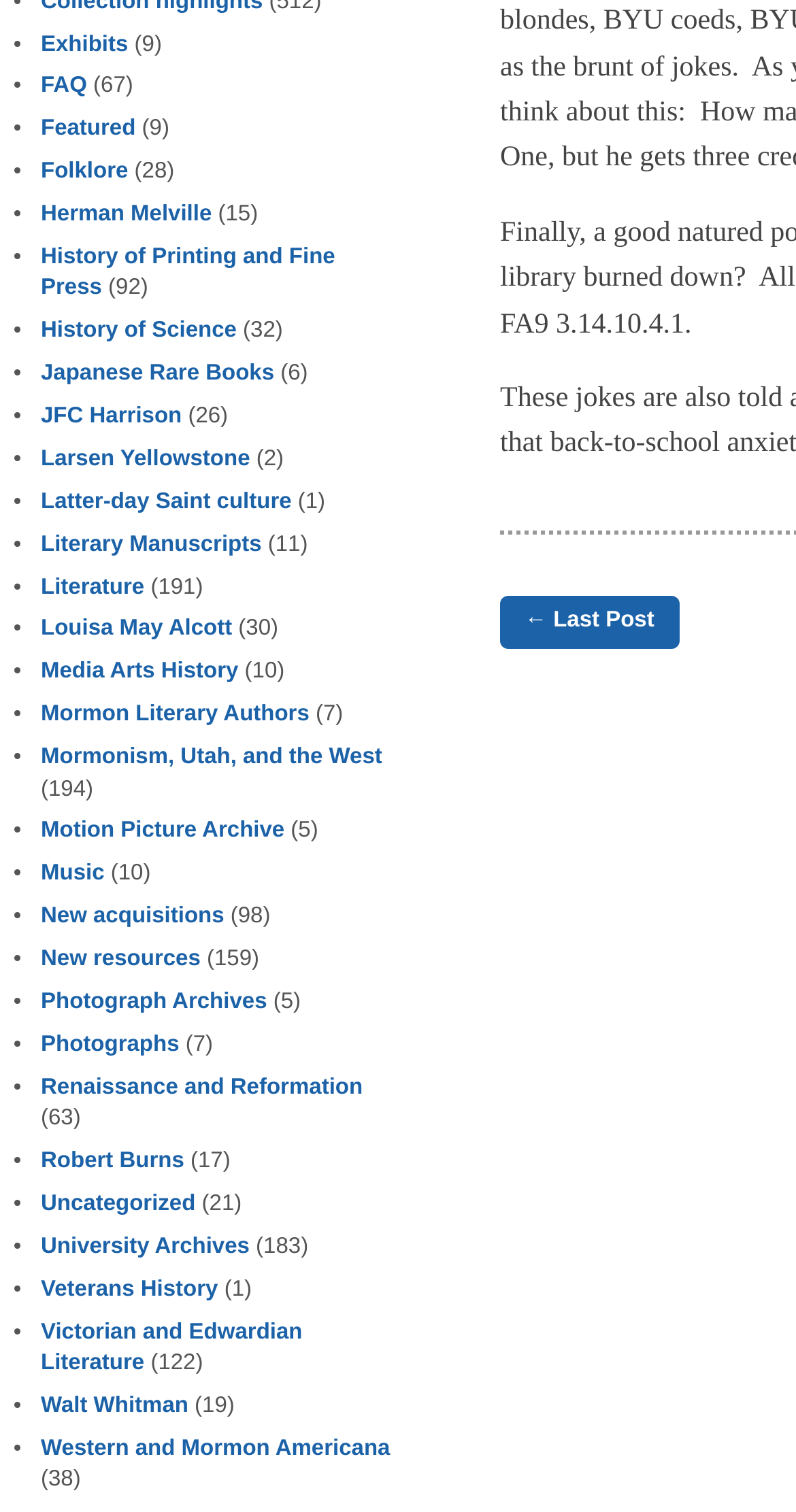Please identify the bounding box coordinates of the element I should click to complete this instruction: 'Click on Exhibits'. The coordinates should be given as four float numbers between 0 and 1, like this: [left, top, right, bottom].

[0.051, 0.021, 0.161, 0.037]